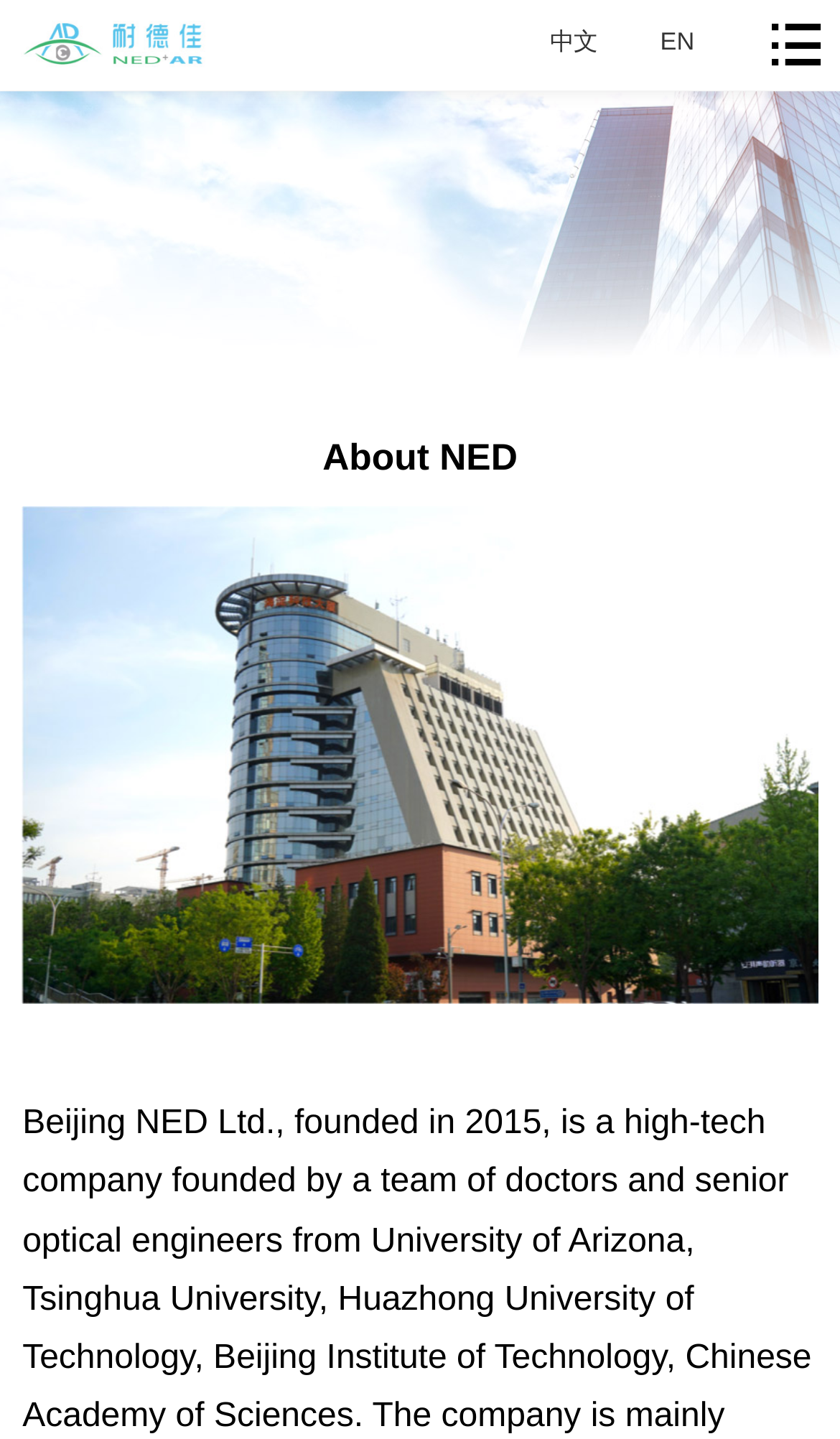Using the element description: "EN", determine the bounding box coordinates. The coordinates should be in the format [left, top, right, bottom], with values between 0 and 1.

[0.786, 0.021, 0.827, 0.039]